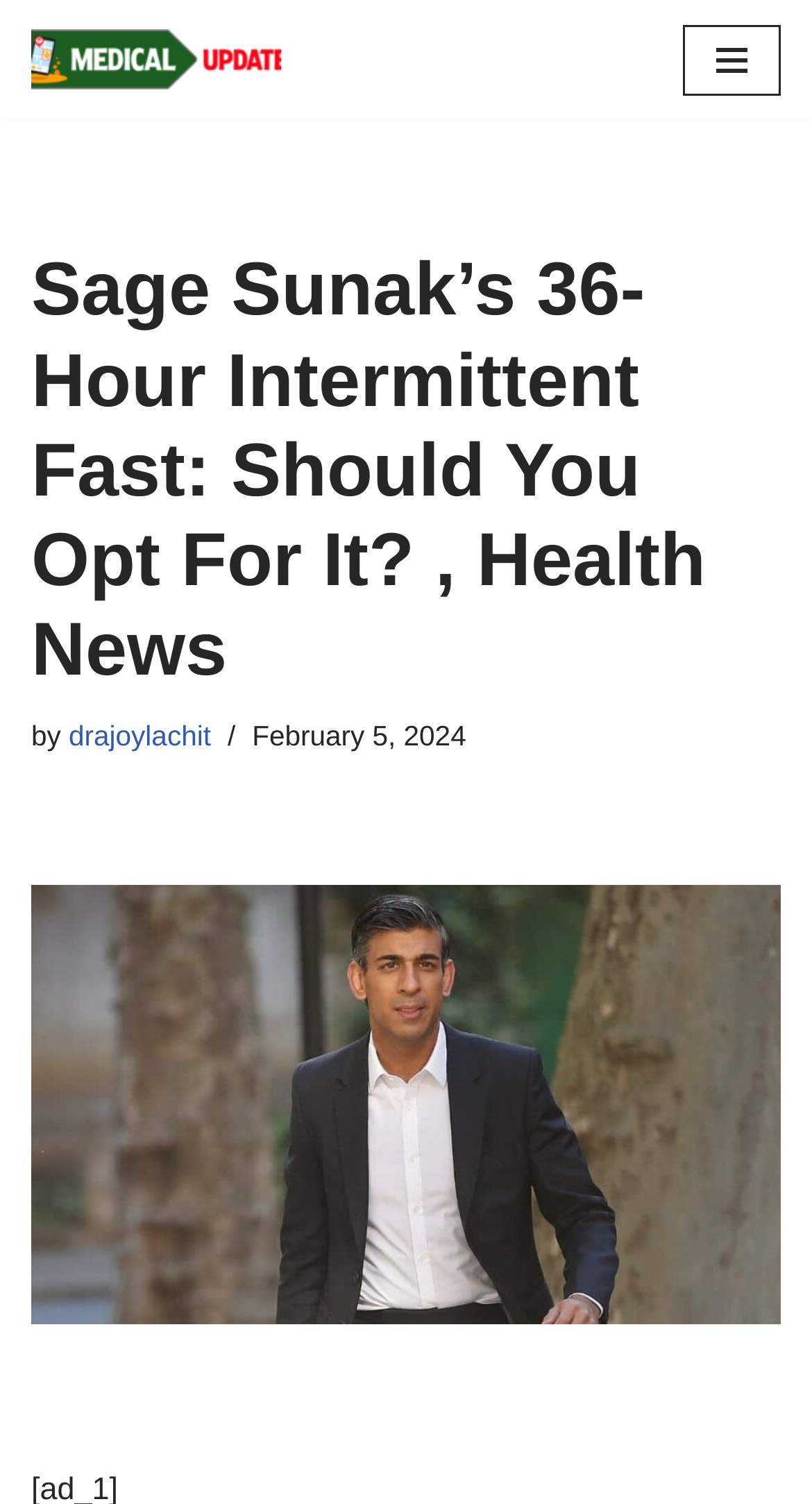Generate the text content of the main headline of the webpage.

Sage Sunak’s 36-Hour Intermittent Fast: Should You Opt For It? , Health News